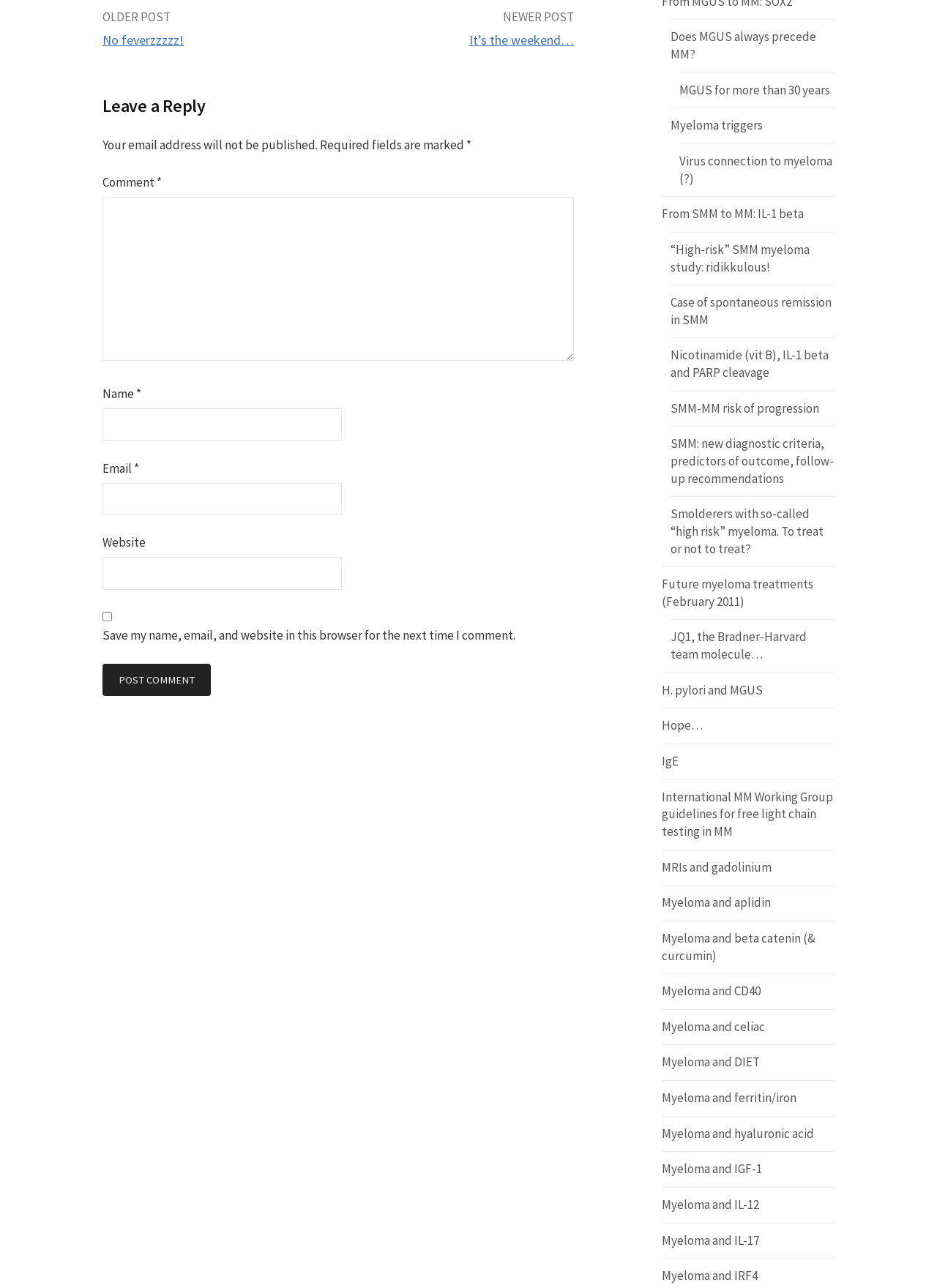What is the purpose of this webpage?
Based on the image, provide a one-word or brief-phrase response.

Blog comments and posts